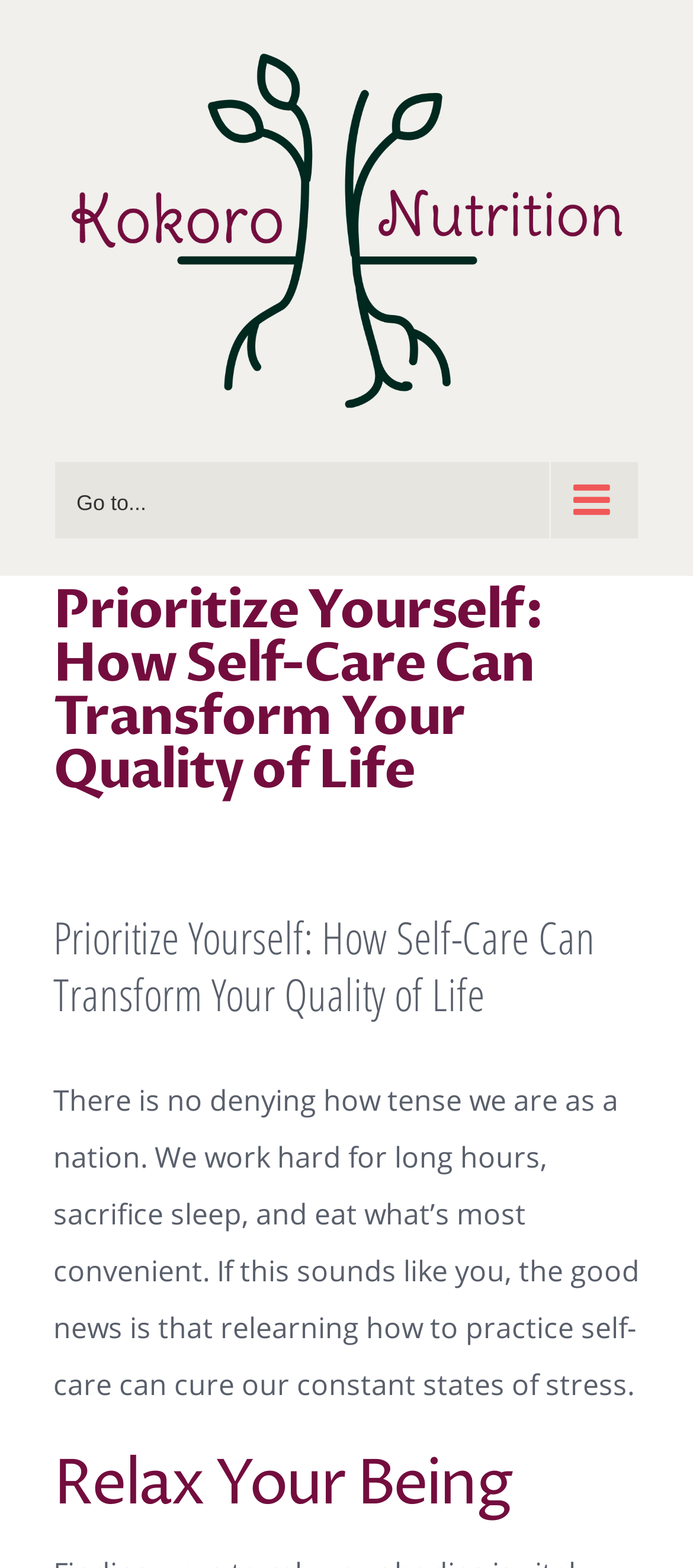Craft a detailed narrative of the webpage's structure and content.

The webpage is about self-care and its importance in transforming one's quality of life. At the top left of the page, there is a logo of Kokoro Nutrition, which is also a link. Next to the logo, there is a main menu button for mobile devices, which is currently not expanded. 

Below the logo and the menu button, there is a large heading that reads "Prioritize Yourself: How Self-Care Can Transform Your Quality of Life". This heading is repeated in a smaller font size below the first one. 

Following the headings, there is a paragraph of text that explains how people are tense and stressed due to their busy lives, and how self-care can be a solution to this problem. 

Further down, there is another heading that reads "Relax Your Being". 

At the bottom right of the page, there is a "Go to Top" link, which allows users to quickly navigate back to the top of the page.